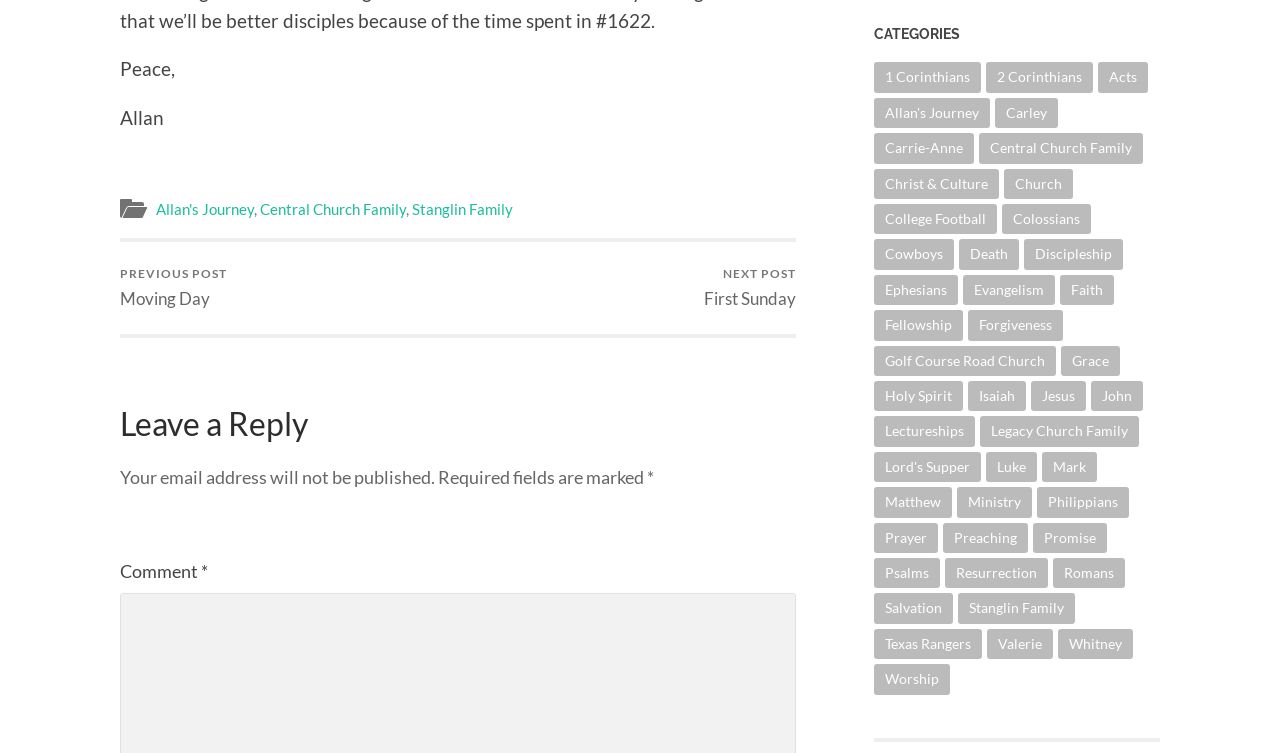Using the information from the screenshot, answer the following question thoroughly:
What is the purpose of the section below the 'Leave a Reply' heading?

The section below the 'Leave a Reply' heading contains a text field labeled 'Comment' and other form elements, indicating that its purpose is to provide a form for users to leave a comment or reply.